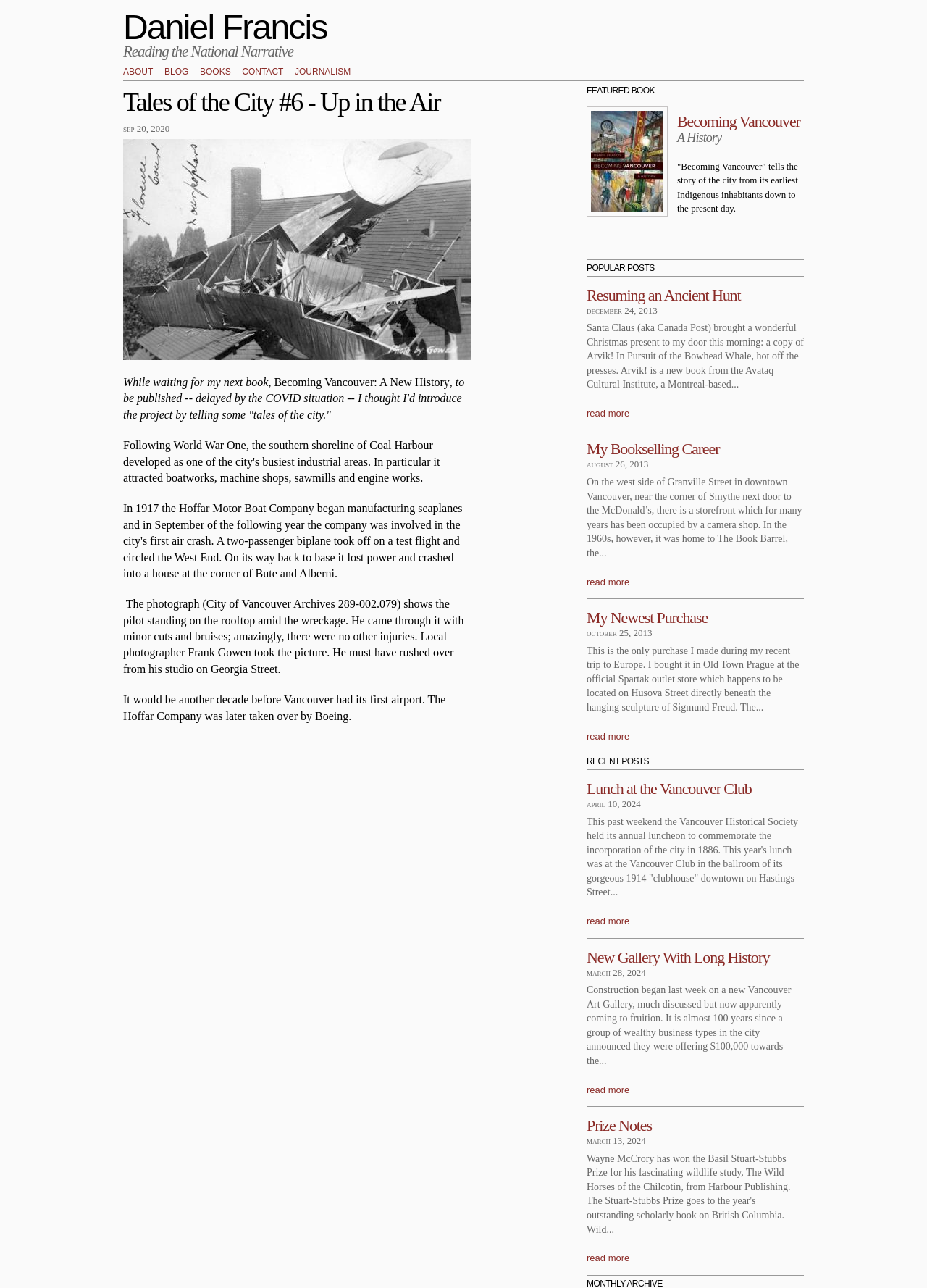Determine the coordinates of the bounding box for the clickable area needed to execute this instruction: "Read the previous post".

None